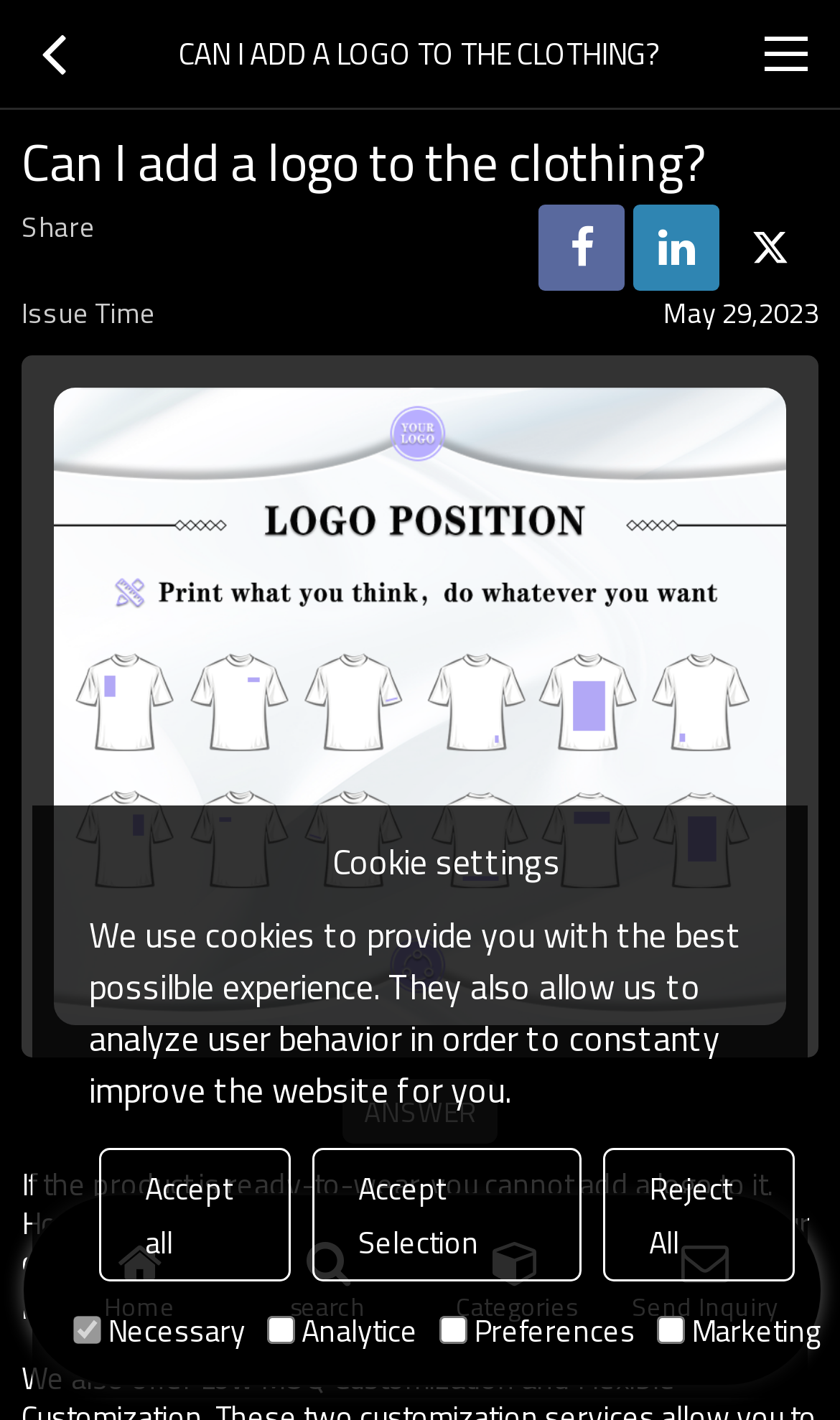Give a one-word or phrase response to the following question: What is the image on the webpage about?

Adding a logo to clothing